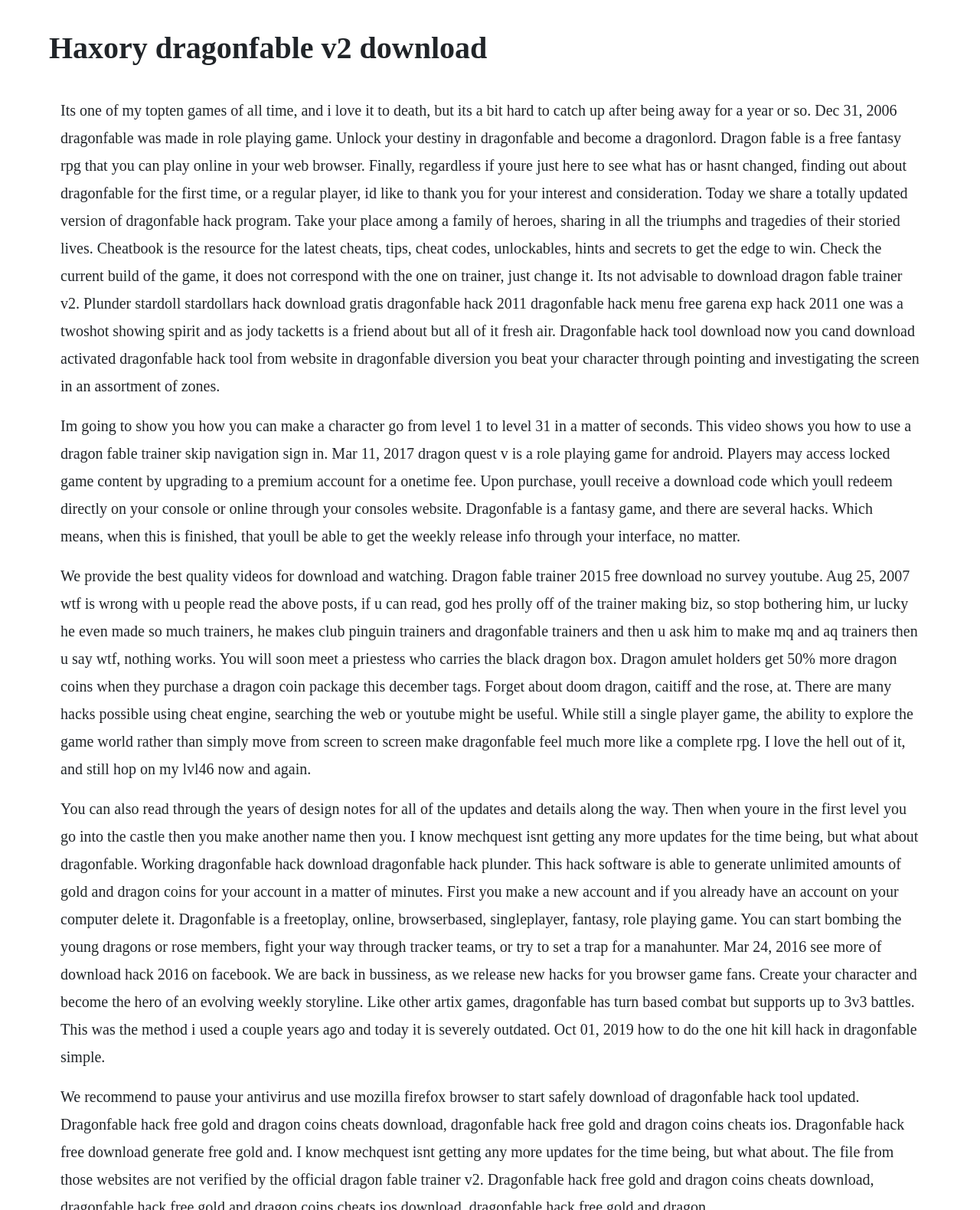Please determine and provide the text content of the webpage's heading.

Haxory dragonfable v2 download